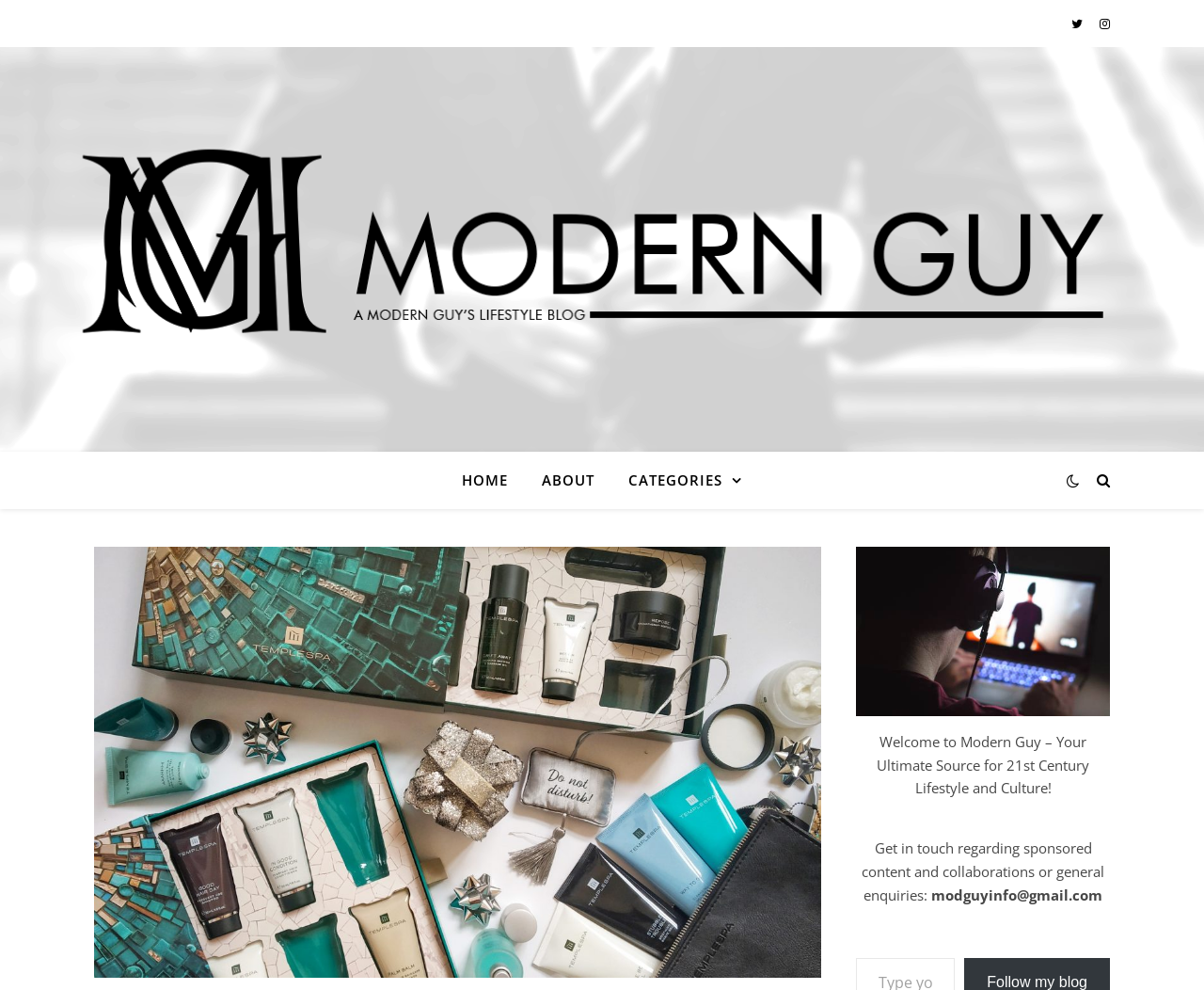What is the website's ultimate source for?
Look at the image and answer the question with a single word or phrase.

21st Century Lifestyle and Culture